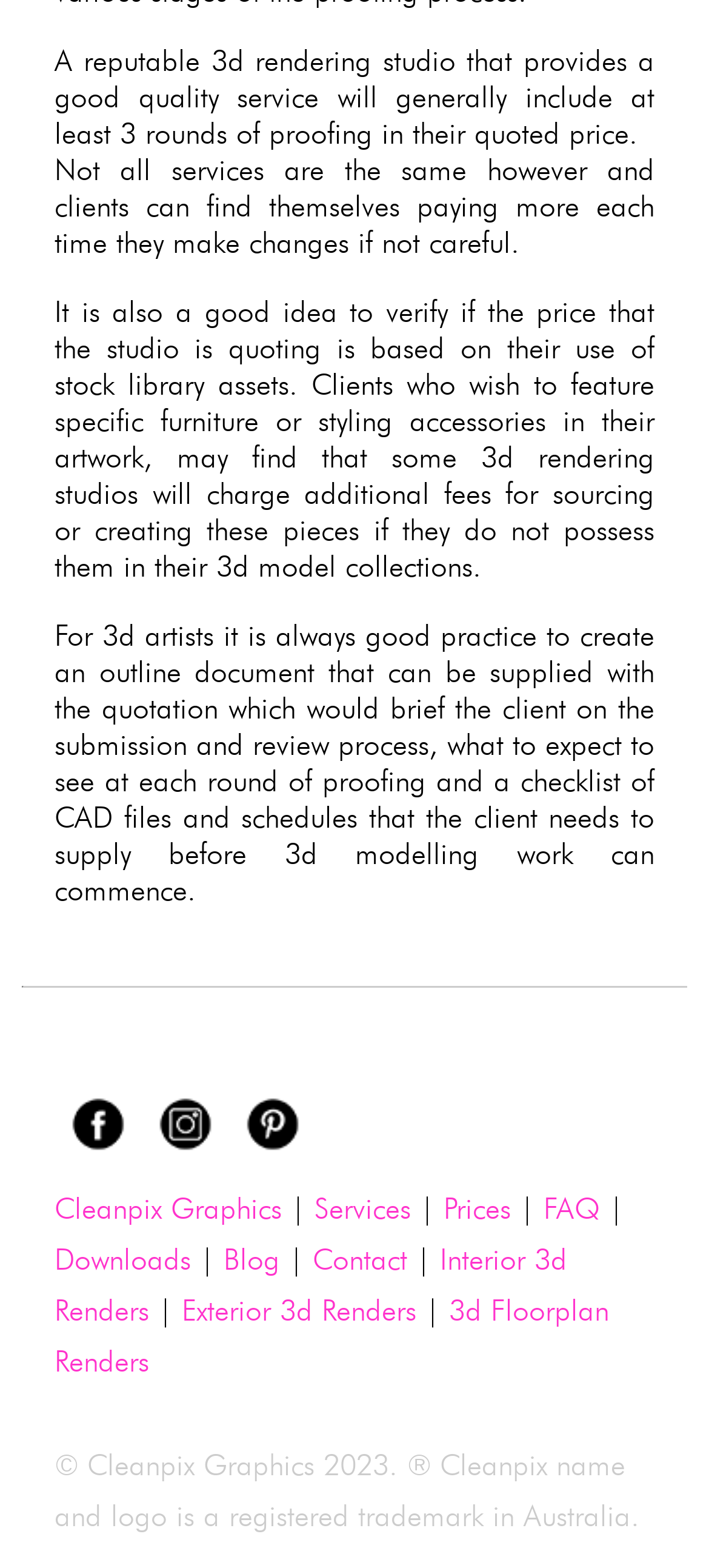Locate the bounding box coordinates of the area where you should click to accomplish the instruction: "Click on Facebook link".

[0.077, 0.73, 0.2, 0.75]